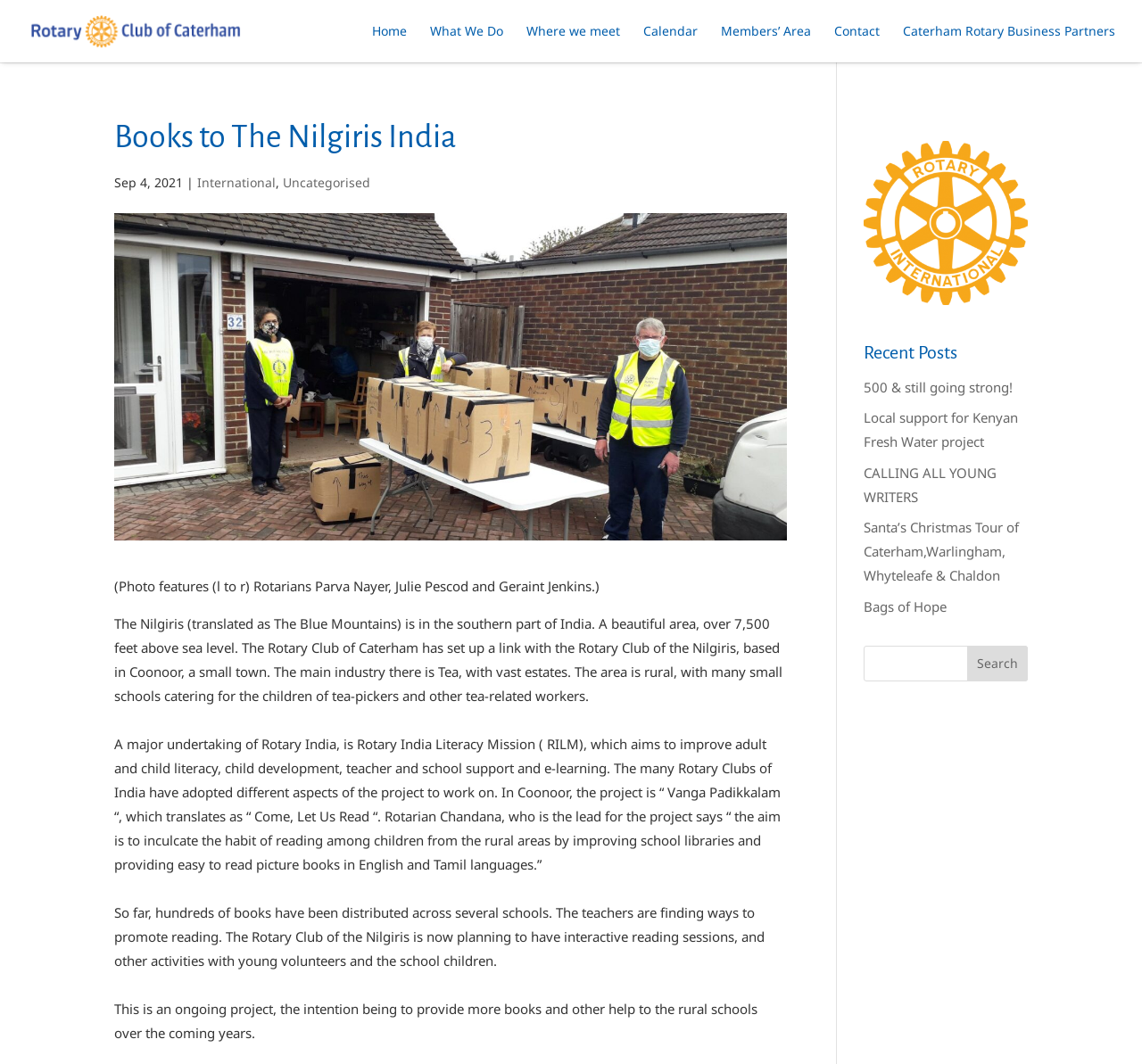Construct a comprehensive description capturing every detail on the webpage.

The webpage is about the Rotary Club of Caterham and its involvement in a literacy project in the Nilgiris, India. At the top left, there is a logo of the Rotary Club of Caterham, accompanied by a link to the club's homepage. 

Below the logo, there is a navigation menu with links to various sections of the website, including "Home", "What We Do", "Where we meet", "Calendar", "Members' Area", "Contact", and "Caterham Rotary Business Partners". 

The main content of the webpage is divided into two sections. The first section is headed "Books to The Nilgiris India" and features a series of paragraphs describing the Rotary Club of Caterham's project to improve literacy in the Nilgiris region of India. The text explains that the project aims to provide books and other resources to rural schools in the area, and that hundreds of books have already been distributed. 

To the right of the main content, there is a section headed "Recent Posts" with links to several news articles, including "500 & still going strong!", "Local support for Kenyan Fresh Water project", and "Santa's Christmas Tour of Caterham, Warlingham, Whyteleafe & Chaldon". 

At the bottom right, there is a search bar with a button labeled "Search".